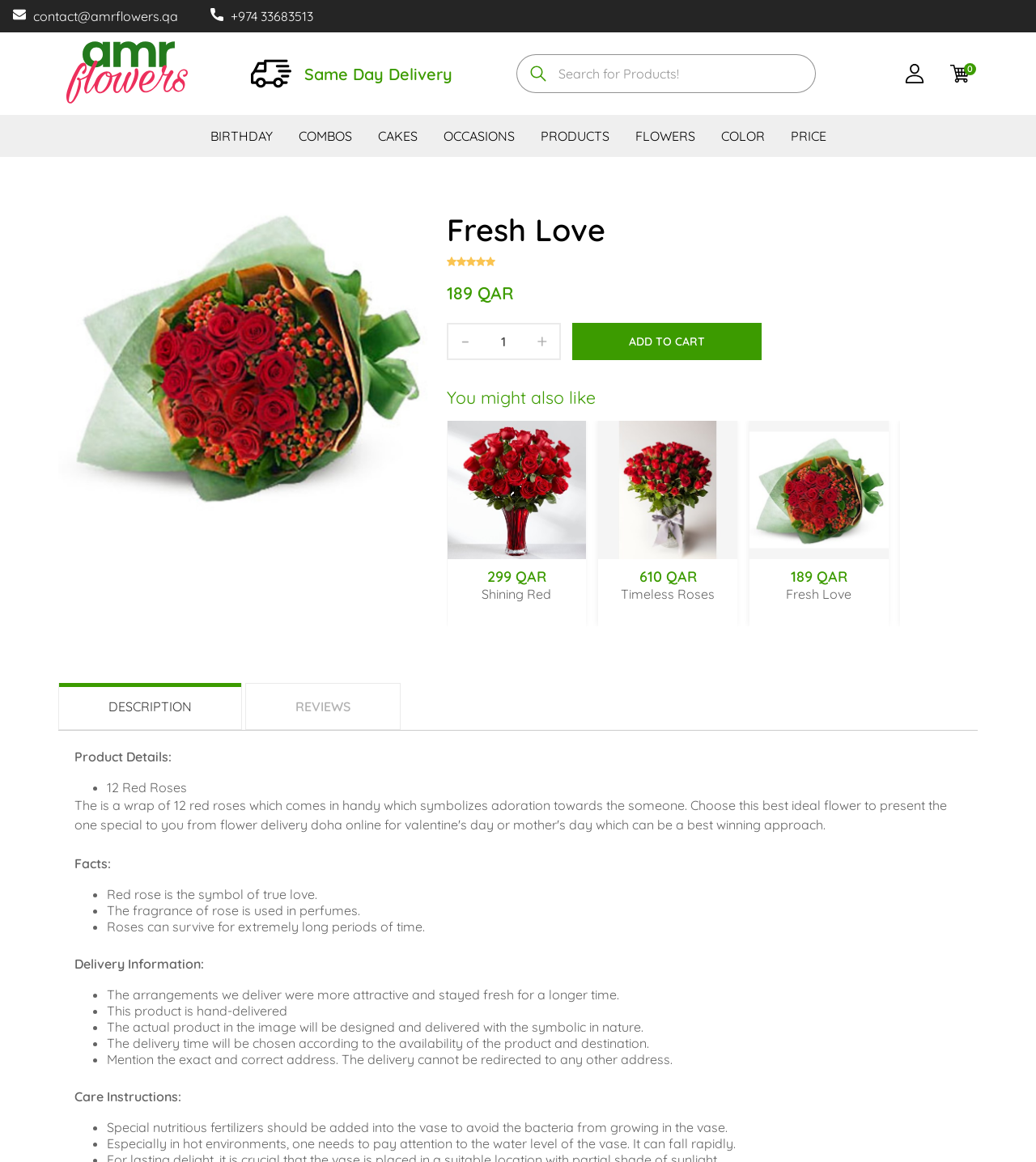Determine the bounding box coordinates for the clickable element required to fulfill the instruction: "Search for products". Provide the coordinates as four float numbers between 0 and 1, i.e., [left, top, right, bottom].

[0.498, 0.047, 0.787, 0.08]